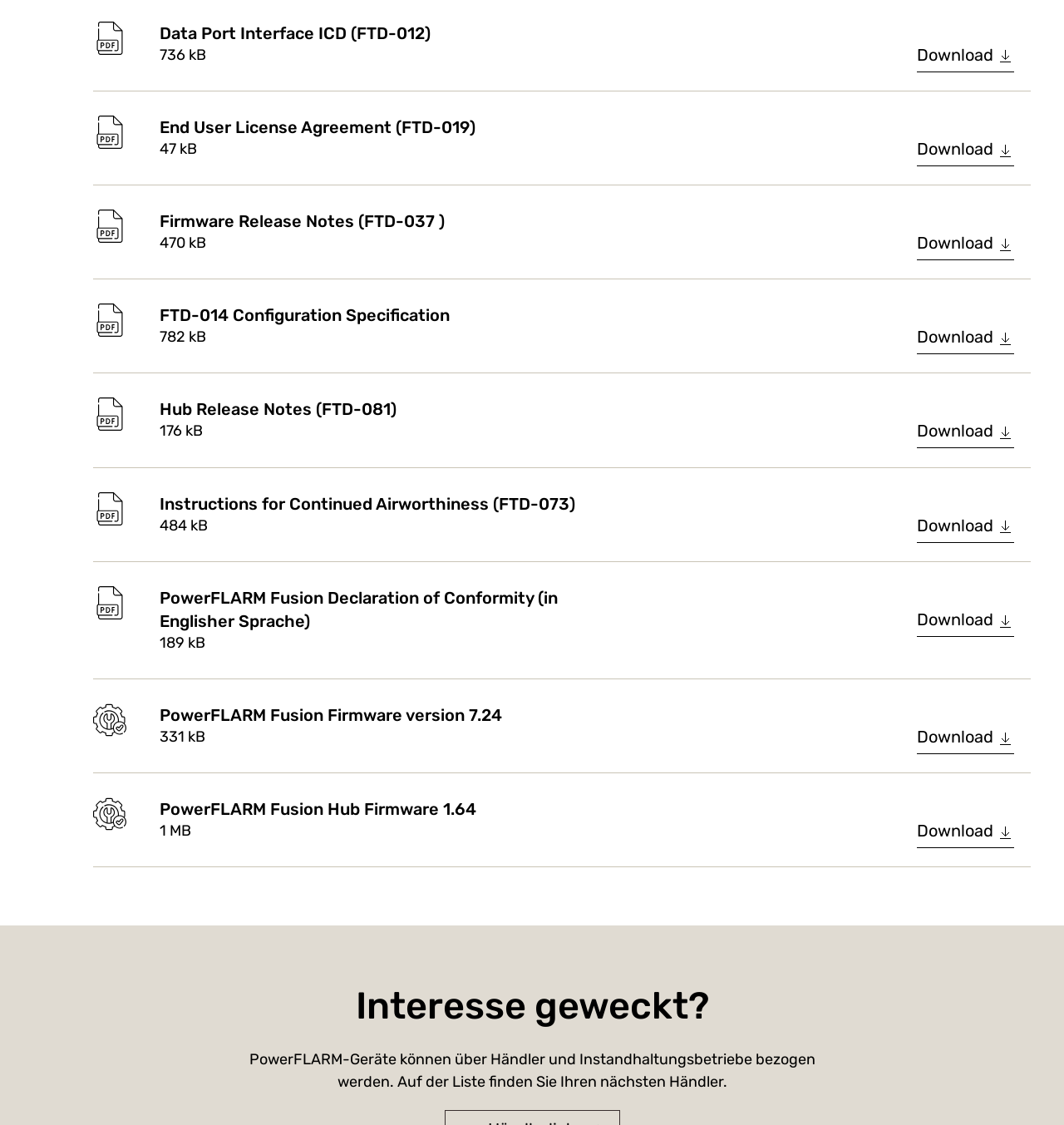Pinpoint the bounding box coordinates of the clickable area necessary to execute the following instruction: "Download Data Port Interface ICD (FTD-012)". The coordinates should be given as four float numbers between 0 and 1, namely [left, top, right, bottom].

[0.862, 0.04, 0.938, 0.057]